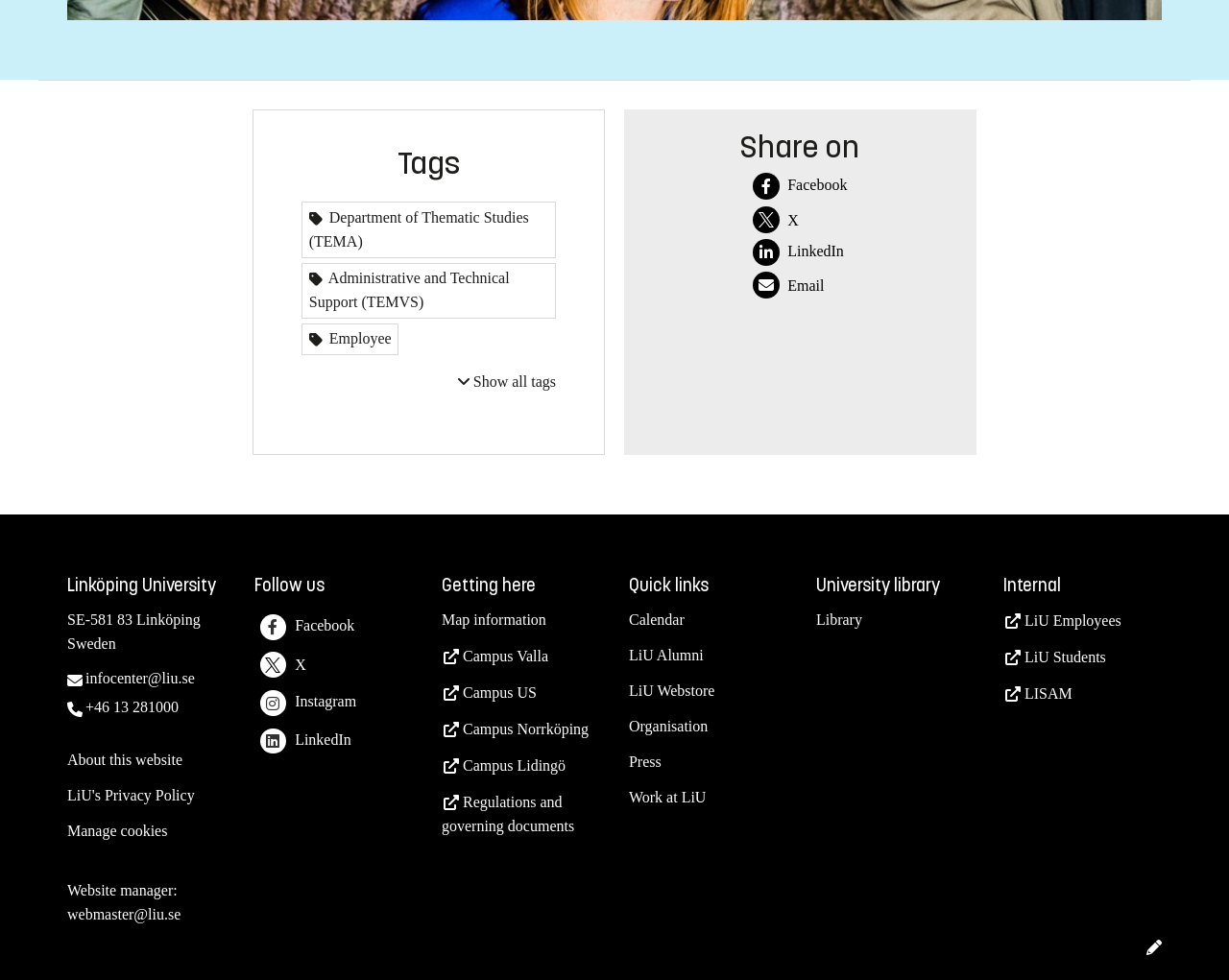What is the email address of the website manager?
Based on the image, give a concise answer in the form of a single word or short phrase.

webmaster@liu.se